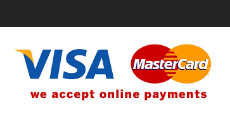Describe the important features and context of the image with as much detail as possible.

The image prominently displays the logos of two major credit card companies: VISA and MasterCard. Beneath these logos, the text reads, "we accept online payments," indicating that the service or business represented is equipped to process transactions through these widely recognized payment methods. This visual communication reassures potential customers of secure payment options when making online purchases or bookings. The design is straightforward, focusing on trust and convenience in the online payment process.